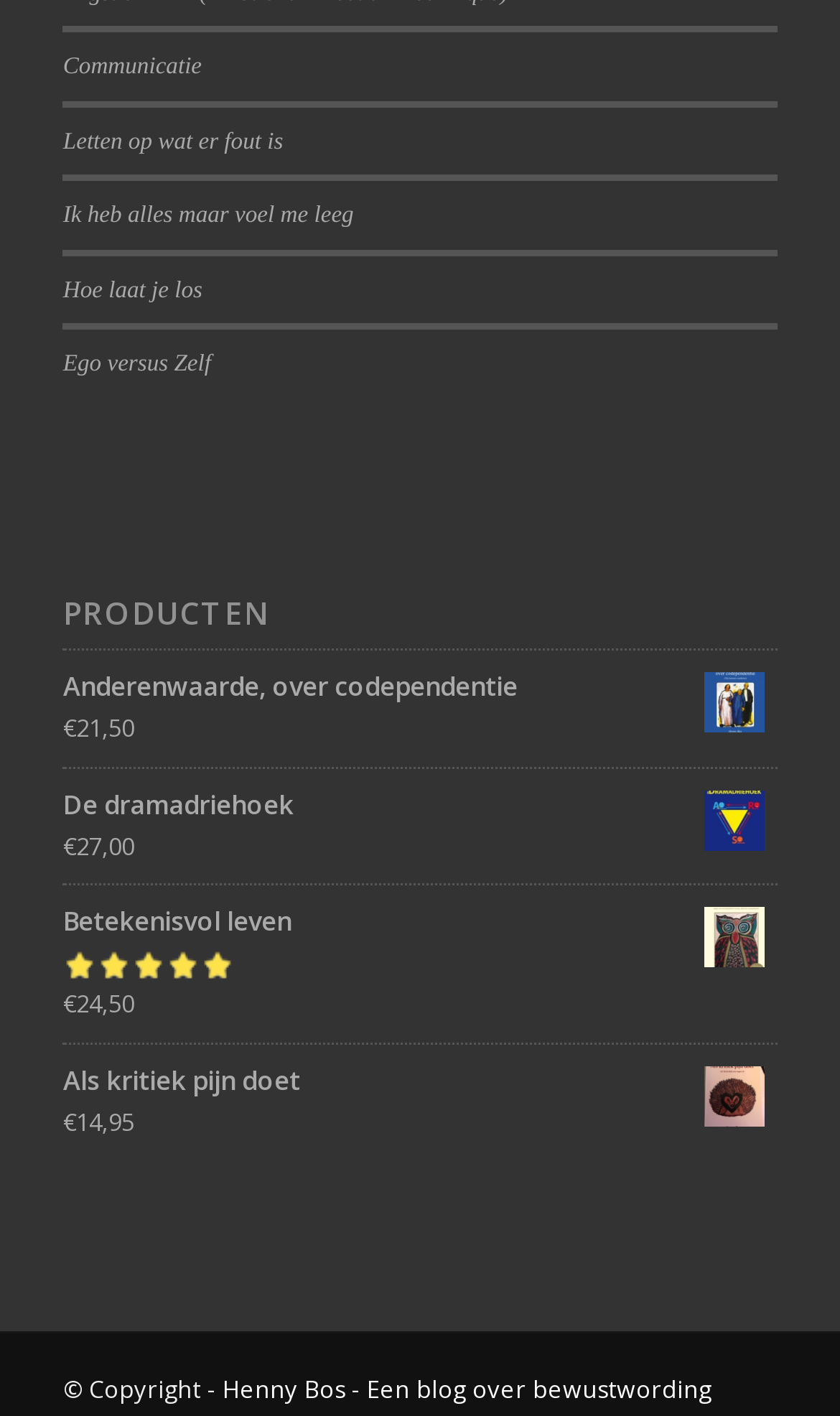Point out the bounding box coordinates of the section to click in order to follow this instruction: "Read 'Als kritiek pijn doet'".

[0.075, 0.75, 0.925, 0.778]